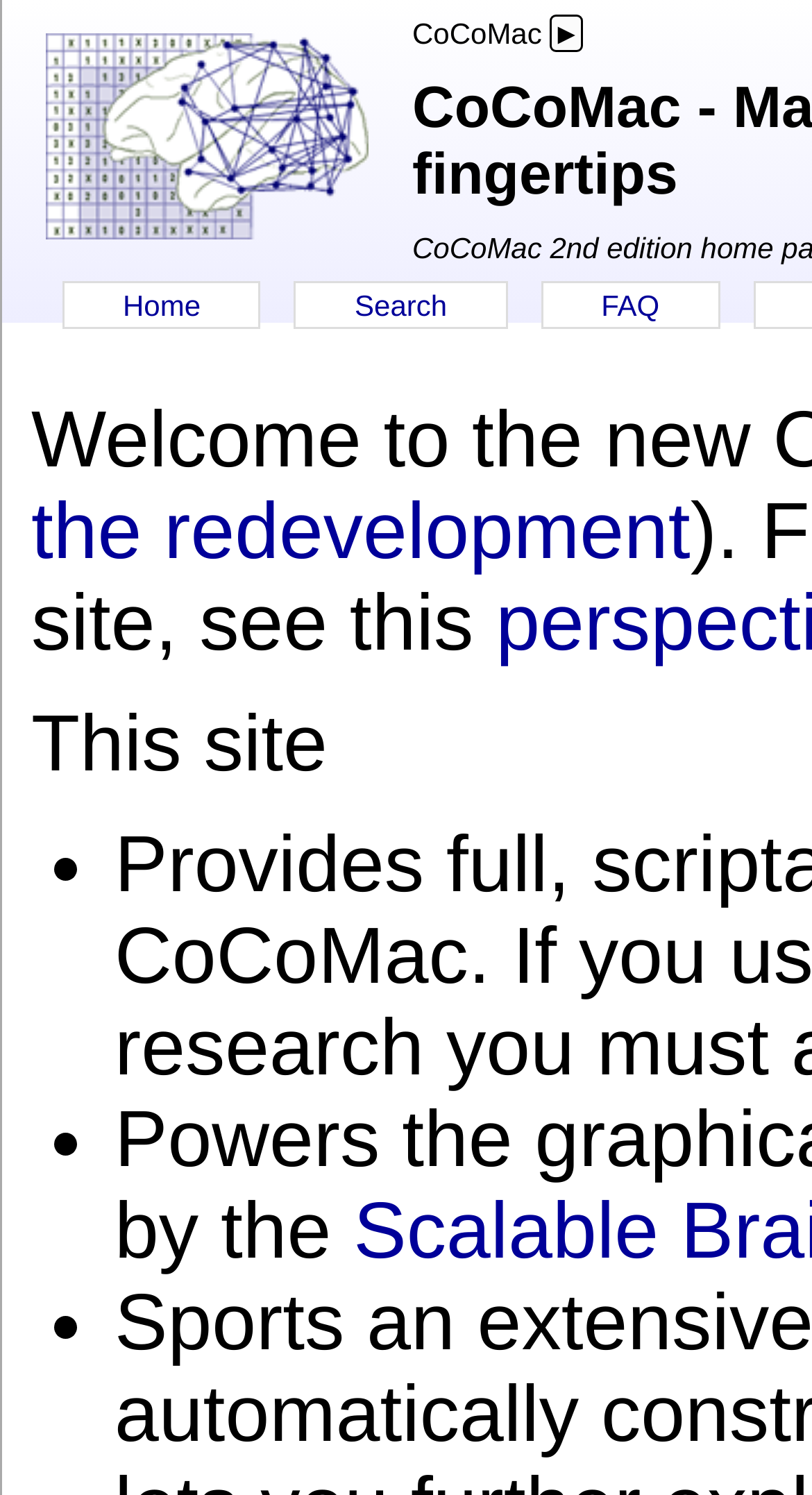What is the purpose of the button with '►' symbol?
Provide a short answer using one word or a brief phrase based on the image.

Unknown